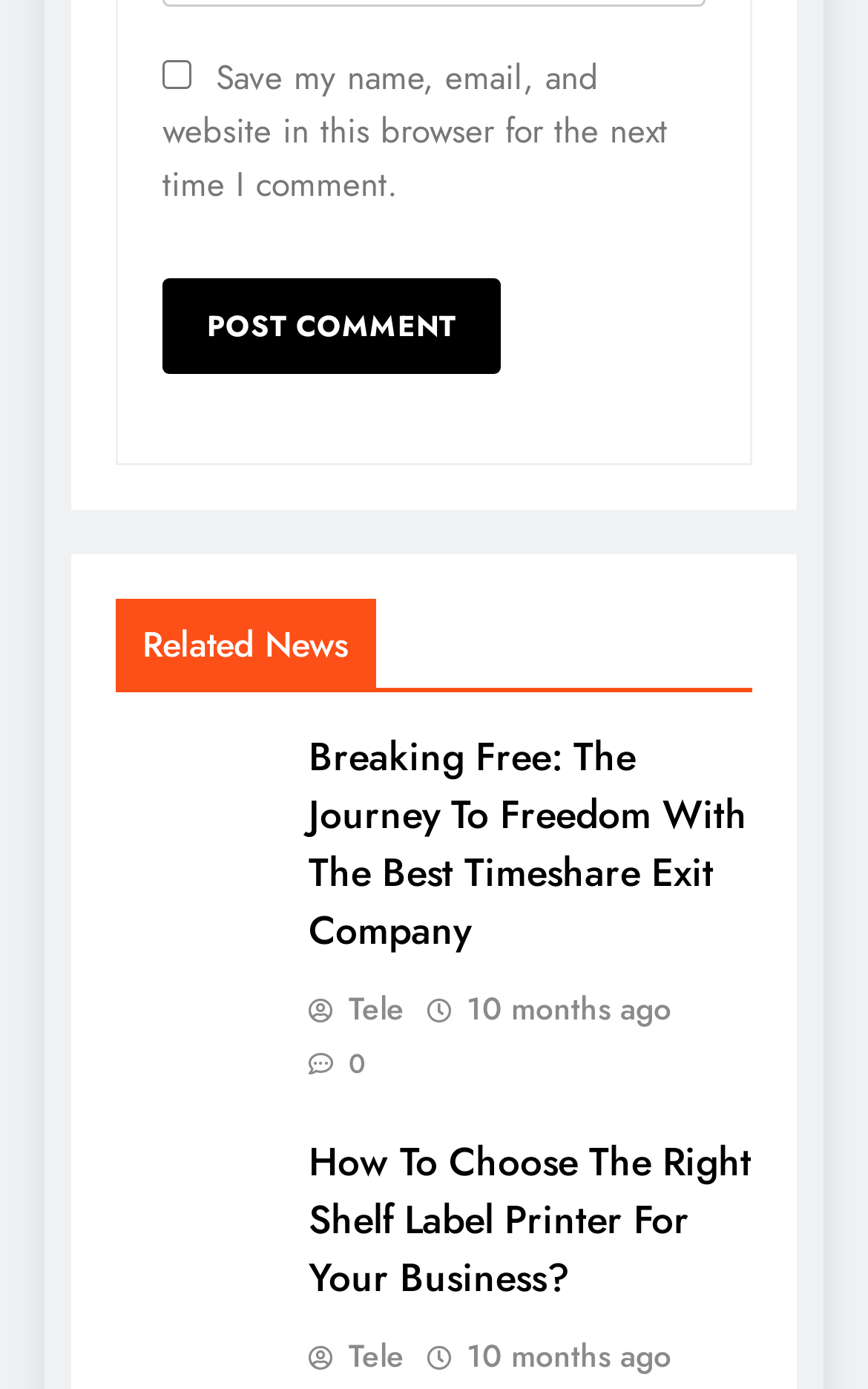Identify the bounding box coordinates of the clickable region to carry out the given instruction: "Check the checkbox to save your name and email".

[0.187, 0.044, 0.221, 0.065]